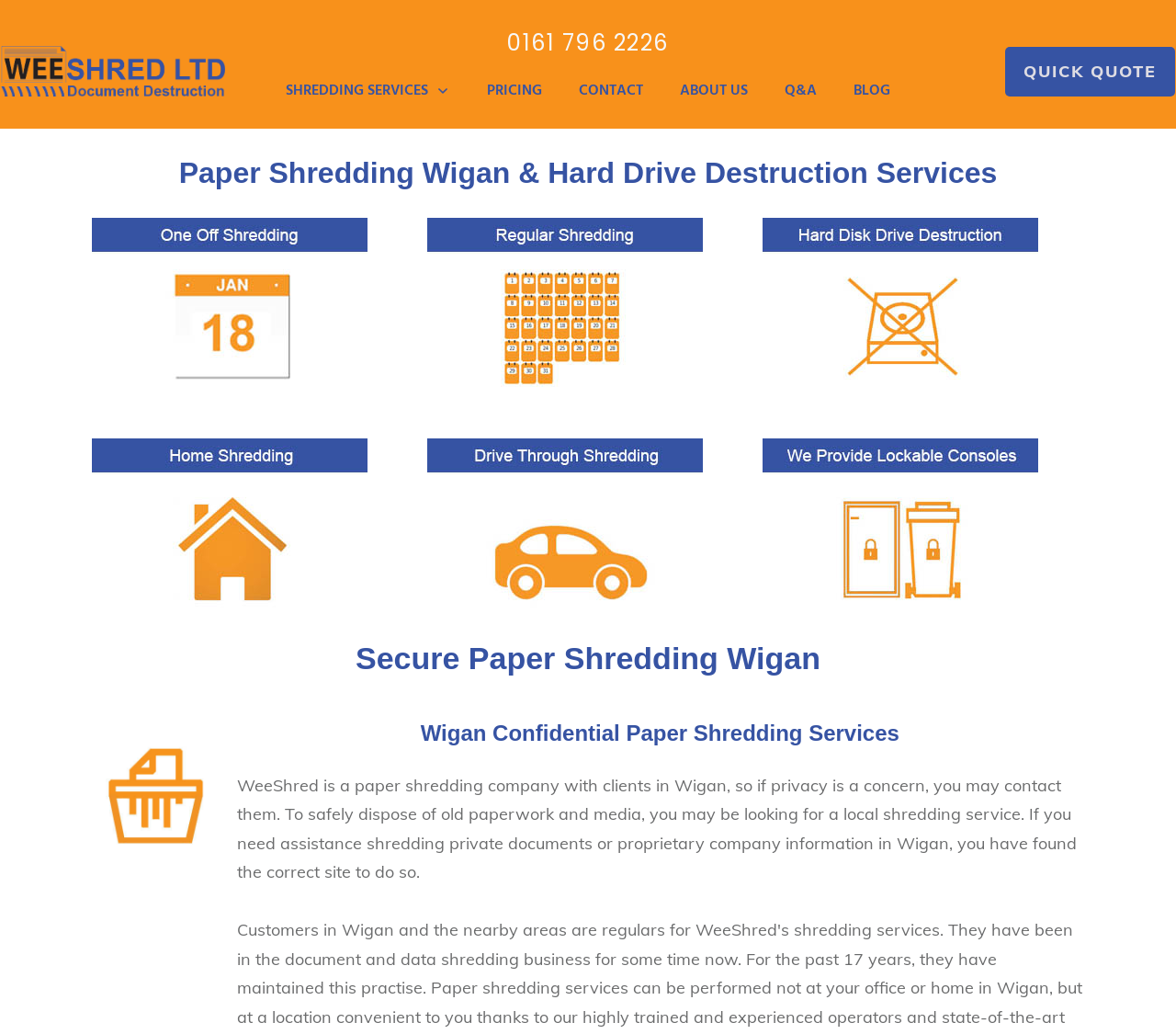Articulate a detailed summary of the webpage's content and design.

The webpage is about WeeShred, a shredding company based in Wigan, offering various shredding services to residential homes, offices, and commercial environments. 

At the top left corner, there is a logo image accompanied by a link with no text. On the top right side, there is a phone number link "0161 796 2226". Below the logo, there are five links: "SHREDDING SERVICES", "PRICING", "CONTACT", "ABOUT US", and "Q&A", which are evenly spaced and aligned horizontally. 

Further down, there is a heading "Paper Shredding Wigan & Hard Drive Destruction Services" followed by five links with accompanying images: "One Off Paper Shredding Services", "Regular Paper Shredding Services", "Hard Disk Drive Destruction Services", "Home Paper Shredding Services", and "Drive Through Shredding Services". These links are arranged in two columns, with the images taking up a significant portion of the space.

Below these links, there is another heading "Secure Paper Shredding Wigan" followed by an image "Shredding Rochdale". Then, there is a heading "Wigan Confidential Paper Shredding Services" and a block of text that describes WeeShred's services, emphasizing the importance of privacy and secure disposal of paperwork and media.